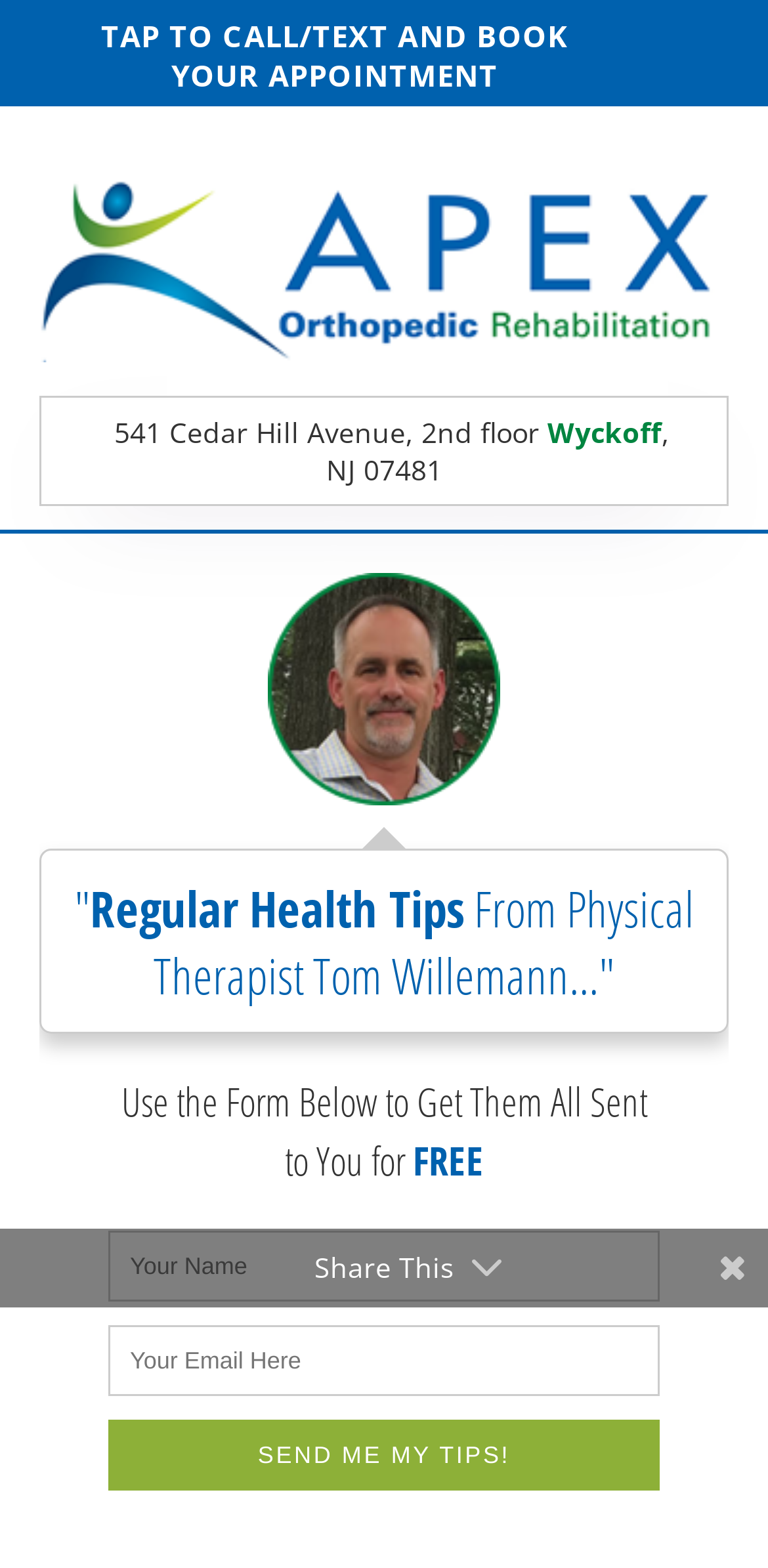Locate and extract the headline of this webpage.

When to be concerned about your lower back pain